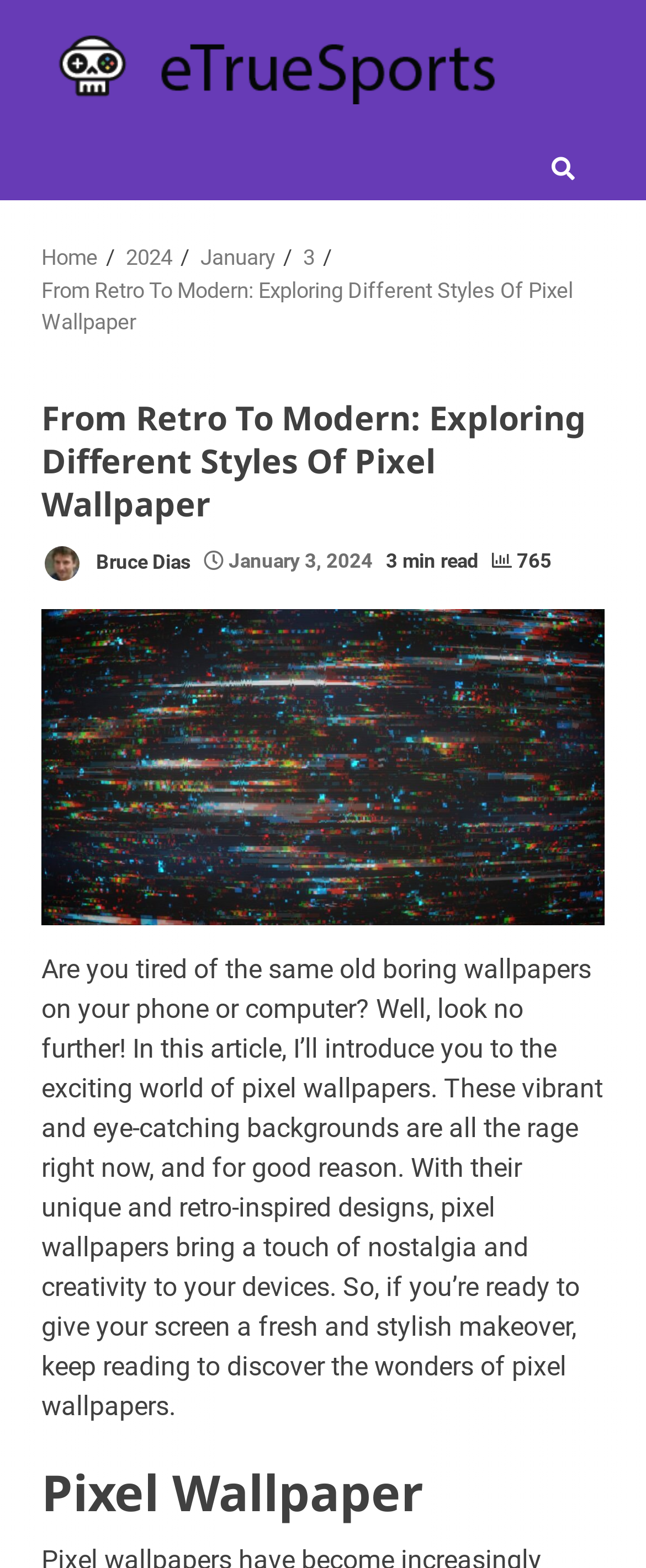Please specify the bounding box coordinates of the element that should be clicked to execute the given instruction: 'view pixel wallpaper image'. Ensure the coordinates are four float numbers between 0 and 1, expressed as [left, top, right, bottom].

[0.064, 0.388, 0.936, 0.59]